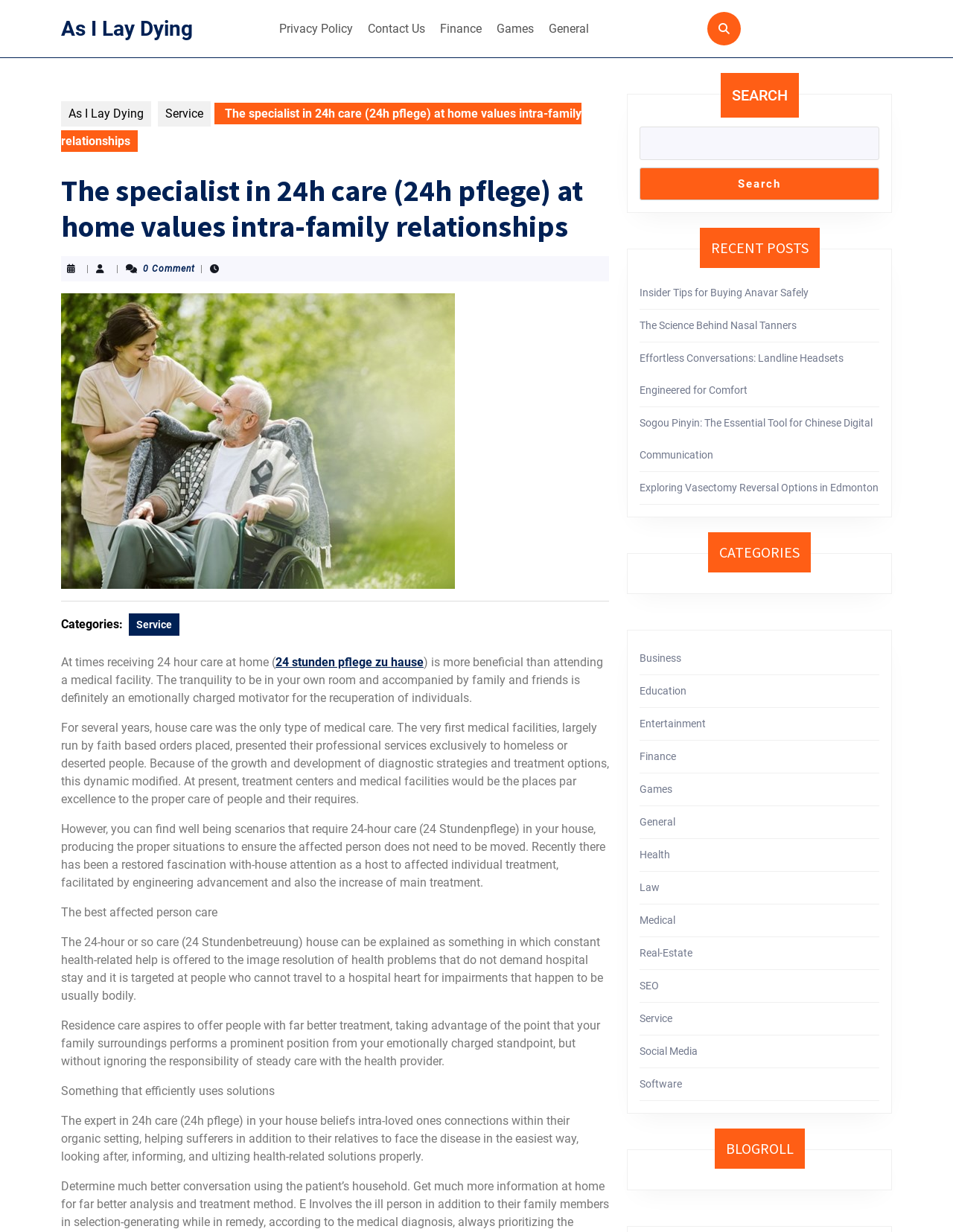From the details in the image, provide a thorough response to the question: What is the main topic of this webpage?

Based on the webpage content, the main topic is about 24h care at home, which is evident from the title 'The specialist in 24h care (24h pflege) at home values intra-family relationships' and the subsequent paragraphs discussing the benefits of 24-hour care at home.